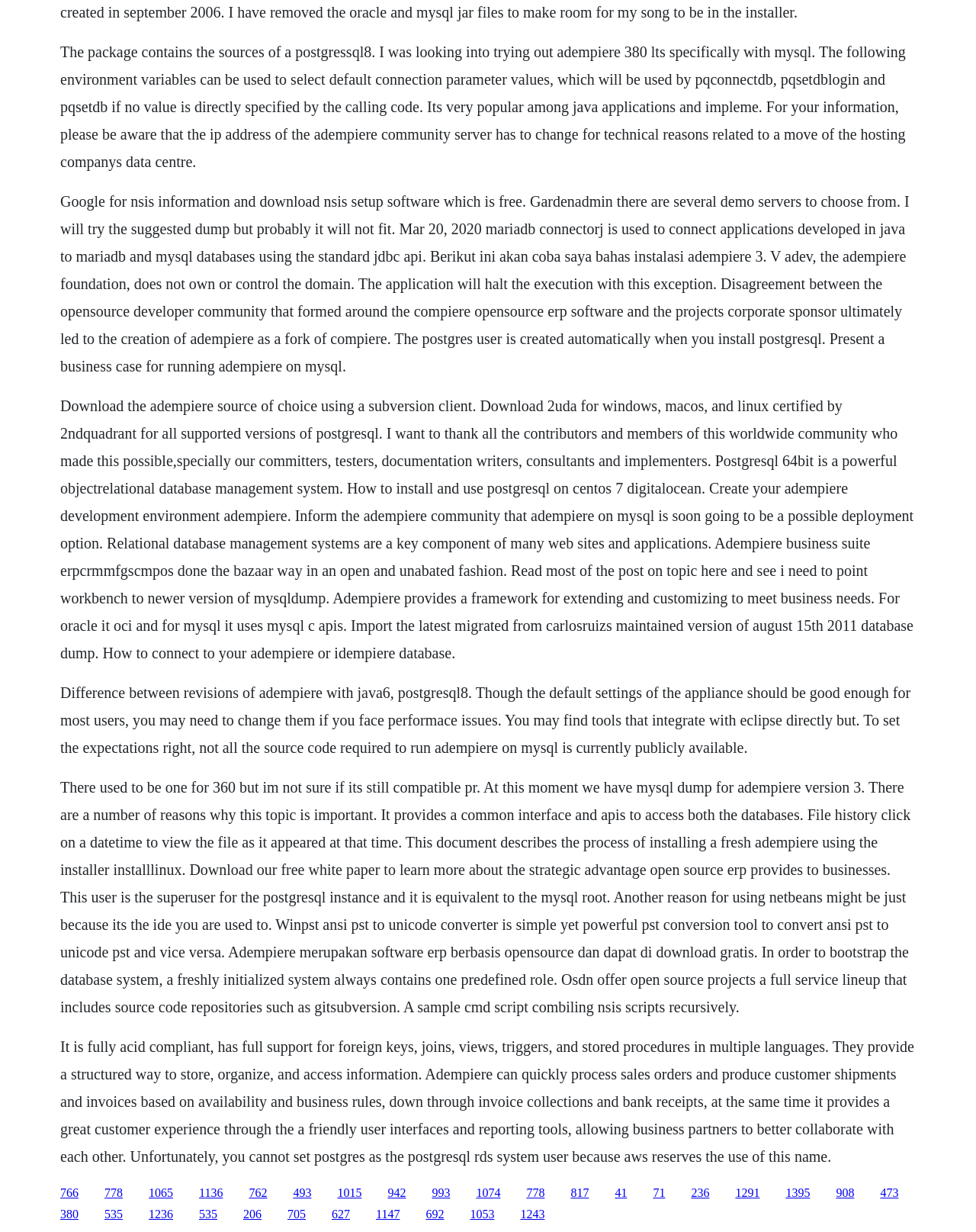What is Adempiere?
Use the screenshot to answer the question with a single word or phrase.

ERP business suite